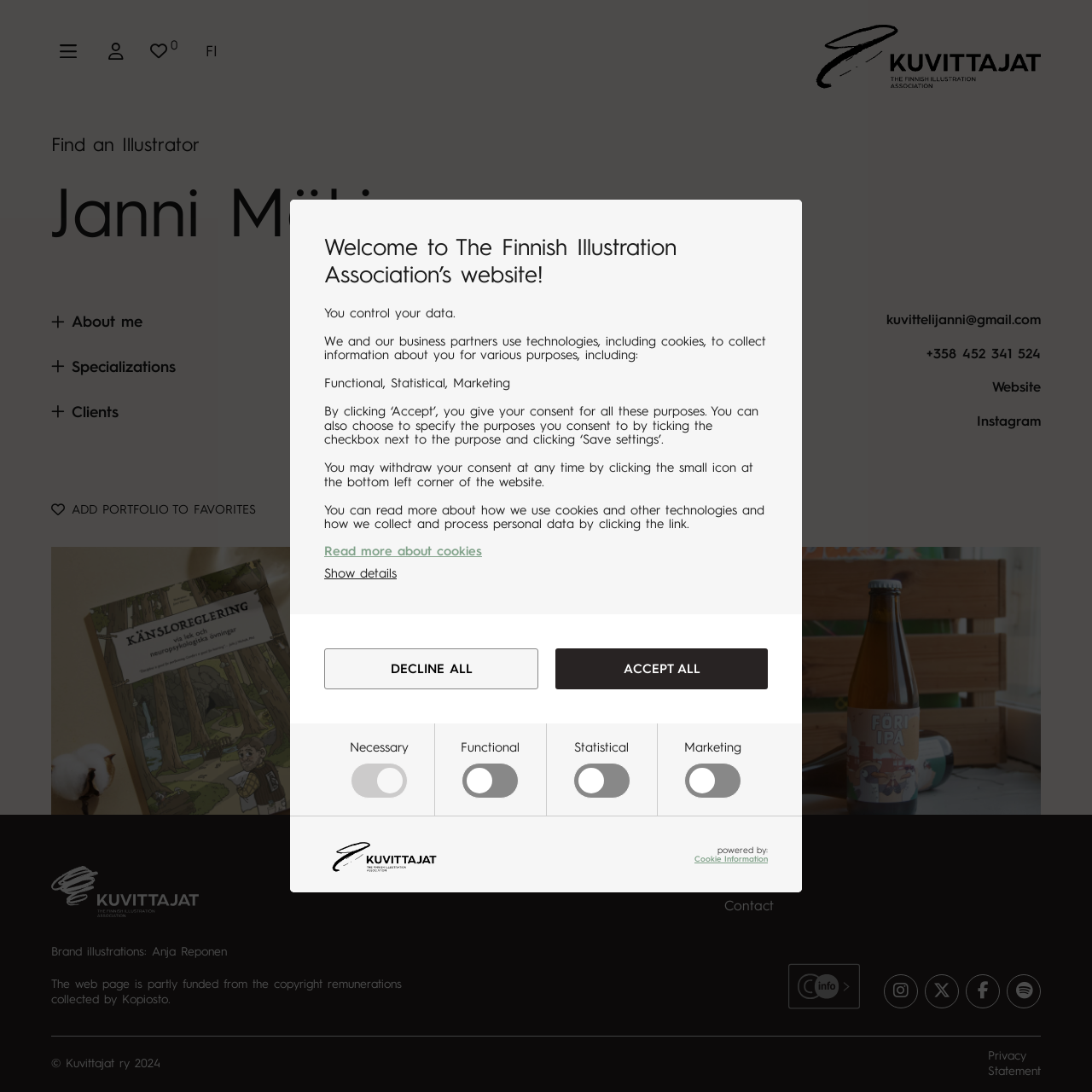Identify the bounding box coordinates of the part that should be clicked to carry out this instruction: "Open the main menu".

[0.047, 0.031, 0.078, 0.062]